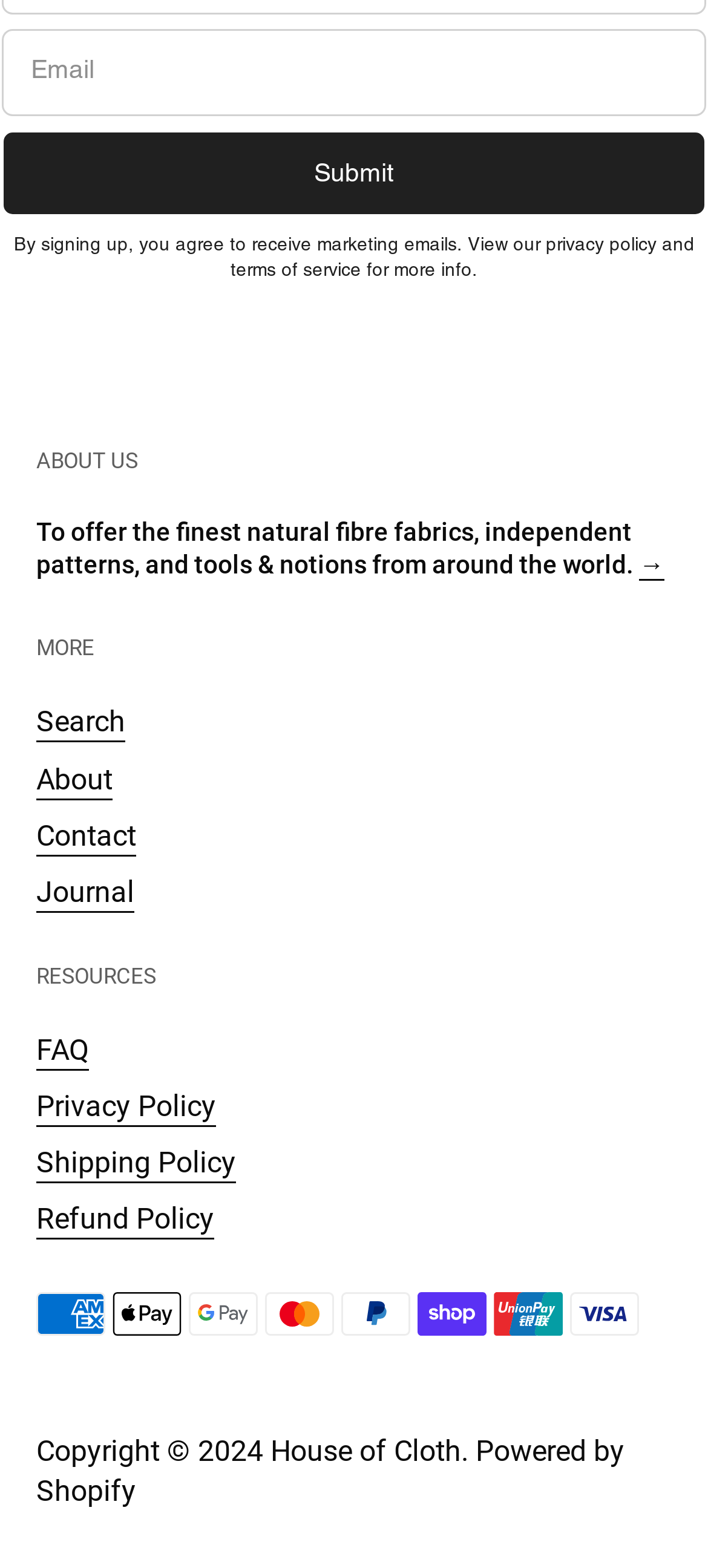Please identify the bounding box coordinates of the element's region that should be clicked to execute the following instruction: "View the journal". The bounding box coordinates must be four float numbers between 0 and 1, i.e., [left, top, right, bottom].

[0.051, 0.558, 0.19, 0.582]